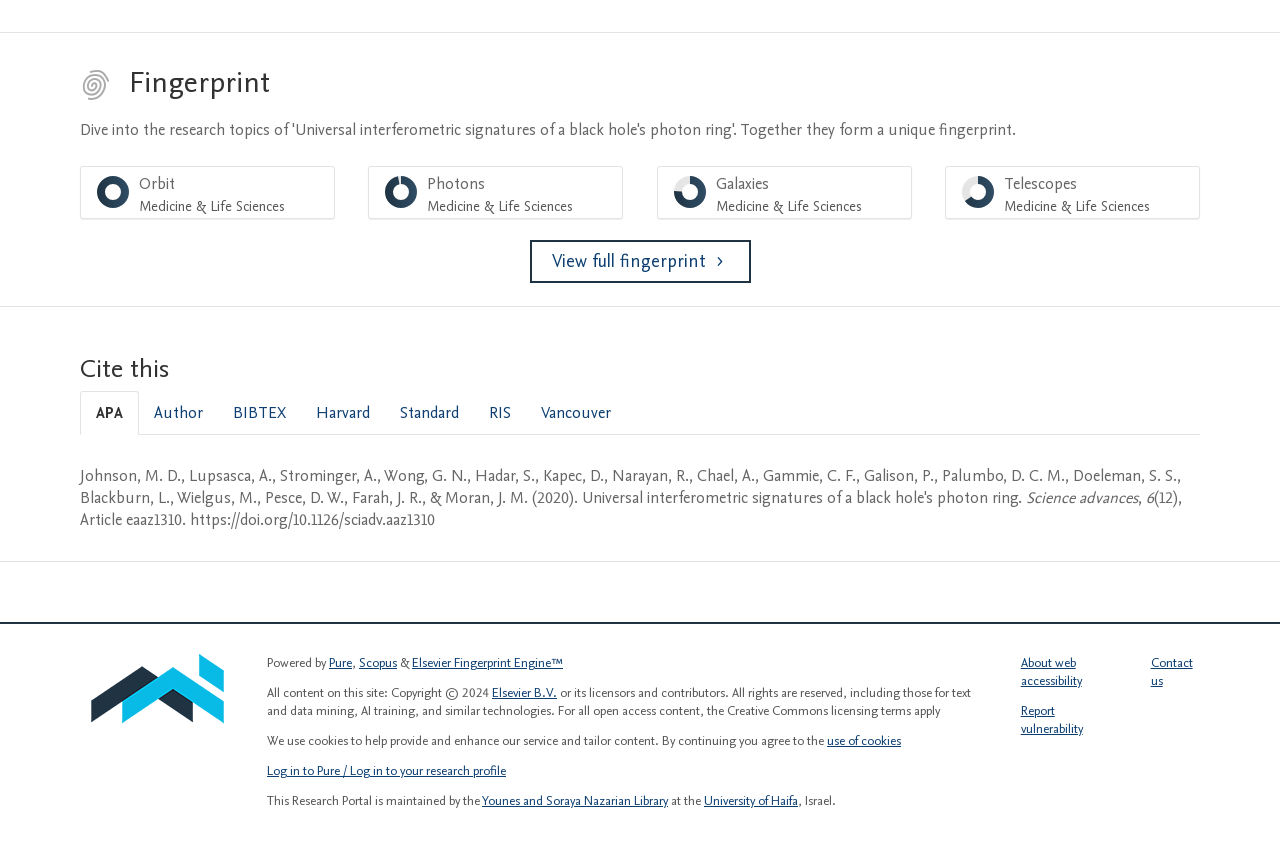Indicate the bounding box coordinates of the element that needs to be clicked to satisfy the following instruction: "View full fingerprint". The coordinates should be four float numbers between 0 and 1, i.e., [left, top, right, bottom].

[0.414, 0.282, 0.586, 0.332]